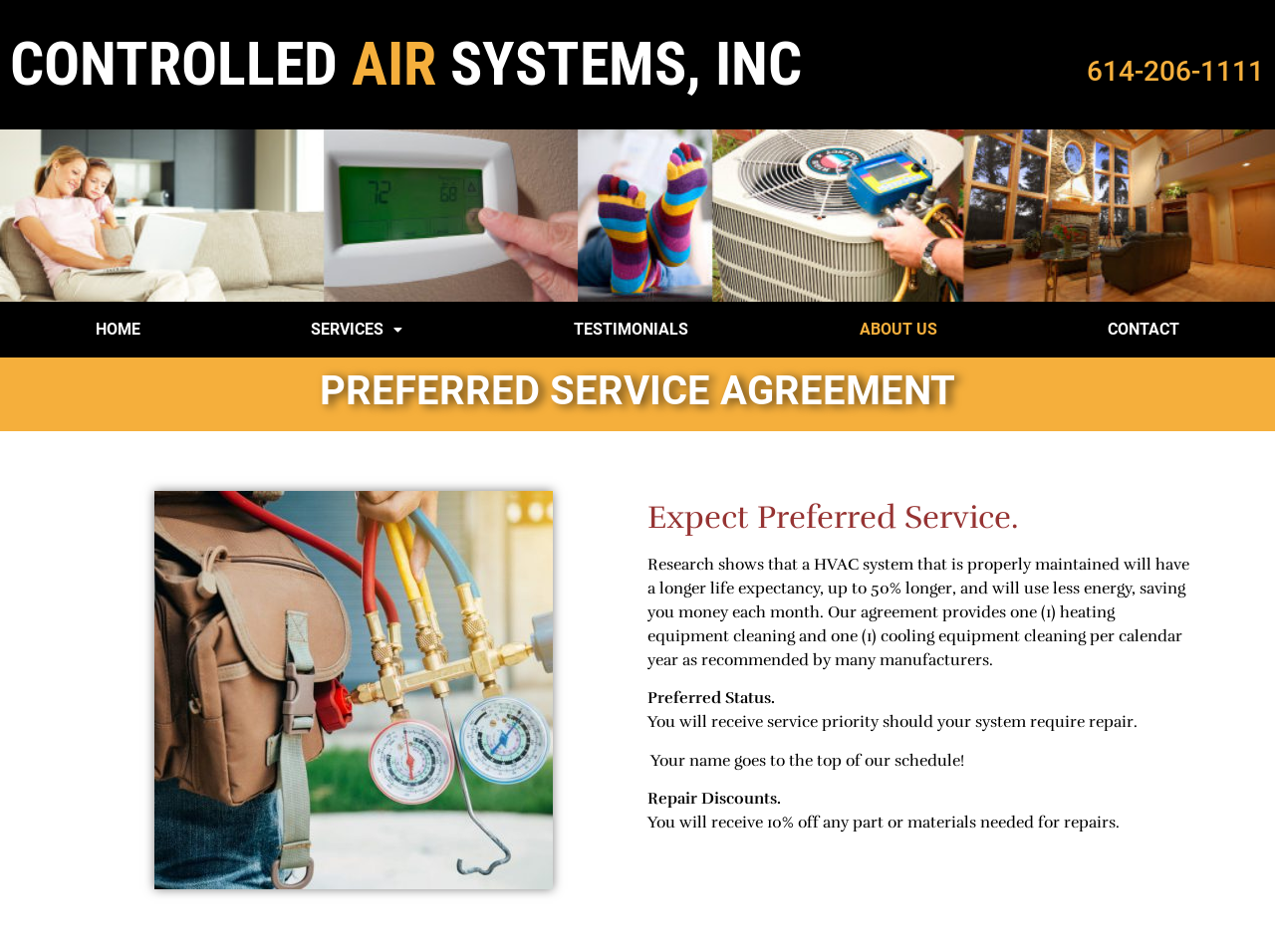What is the benefit of priority service?
Give a detailed and exhaustive answer to the question.

The webpage states that with a Preferred Service Agreement, customers' names go to the top of the schedule, ensuring priority service in case of repairs.